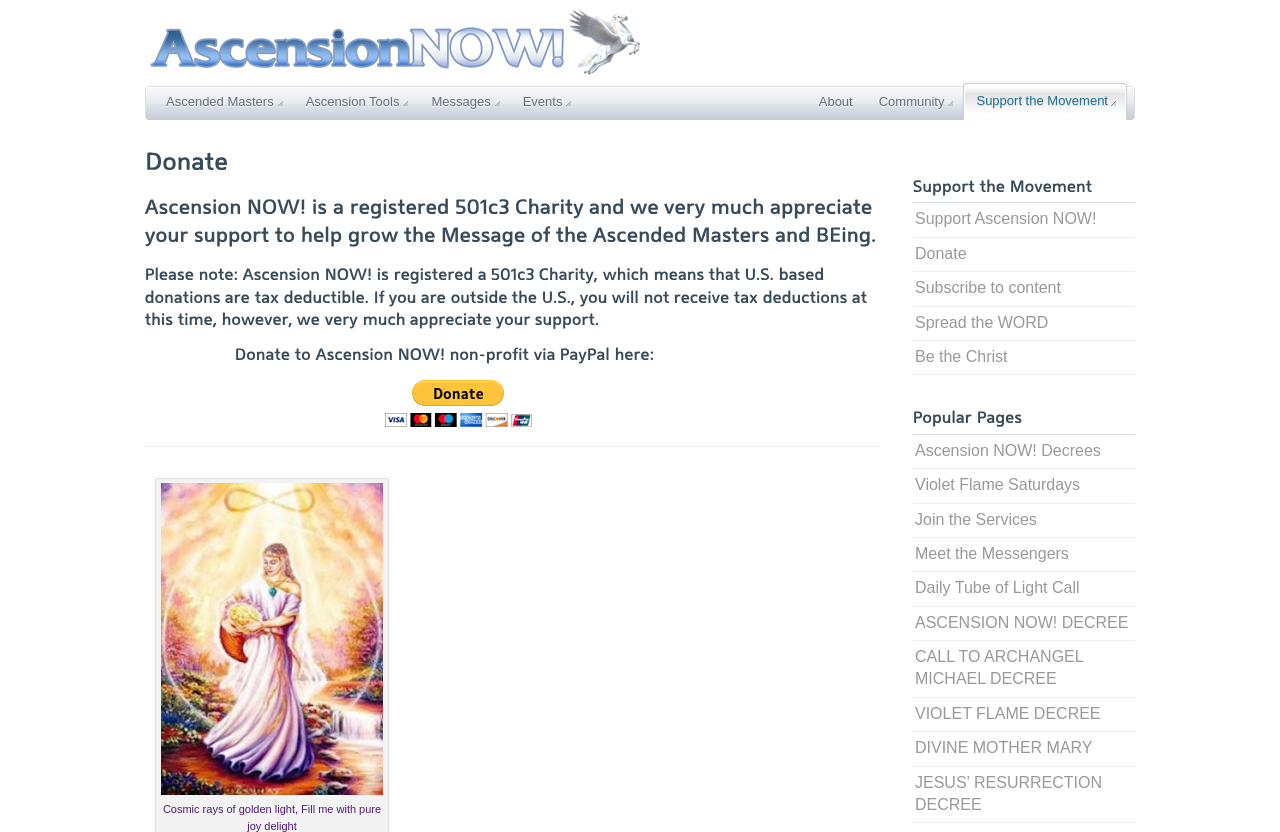Please find the bounding box coordinates in the format (top-left x, top-left y, bottom-right x, bottom-right y) for the given element description. Ensure the coordinates are floating point numbers between 0 and 1. Description: Join the Services

[0.713, 0.605, 0.887, 0.647]